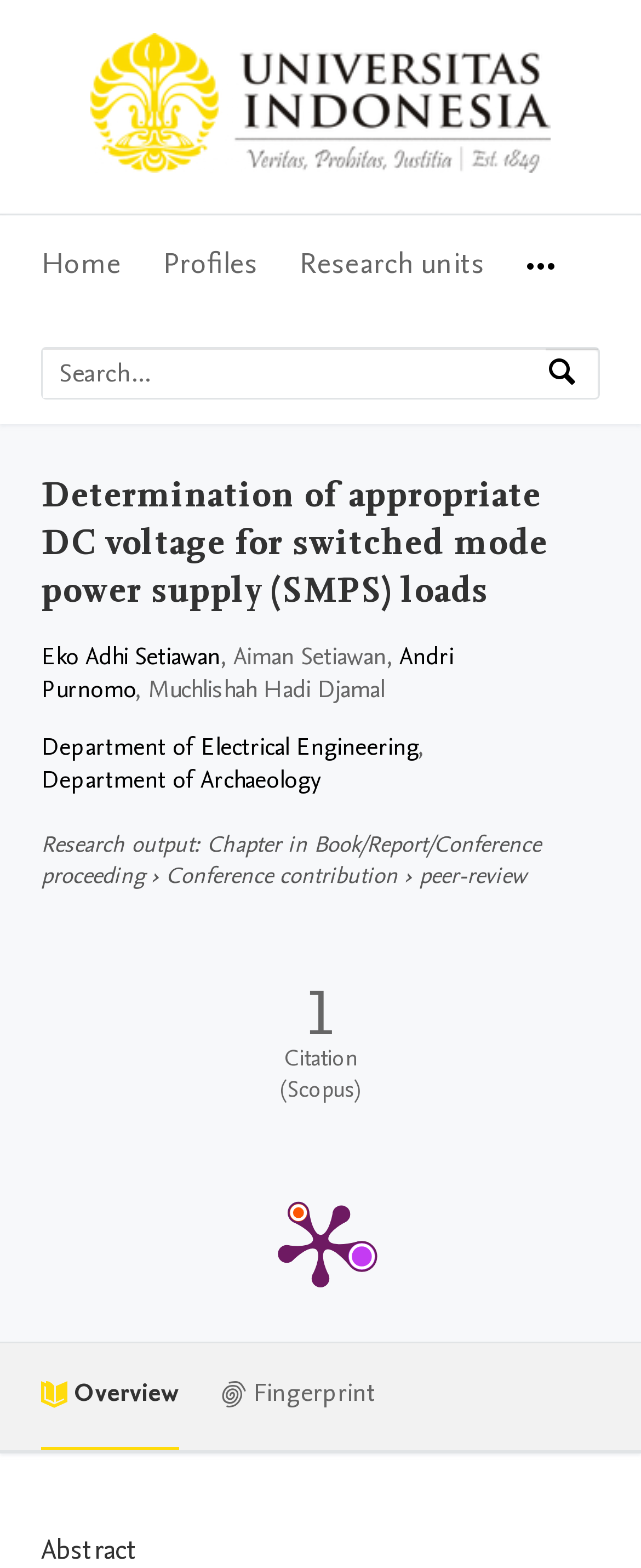Find and specify the bounding box coordinates that correspond to the clickable region for the instruction: "Go to Universitas Indonesia Home".

[0.141, 0.093, 0.859, 0.116]